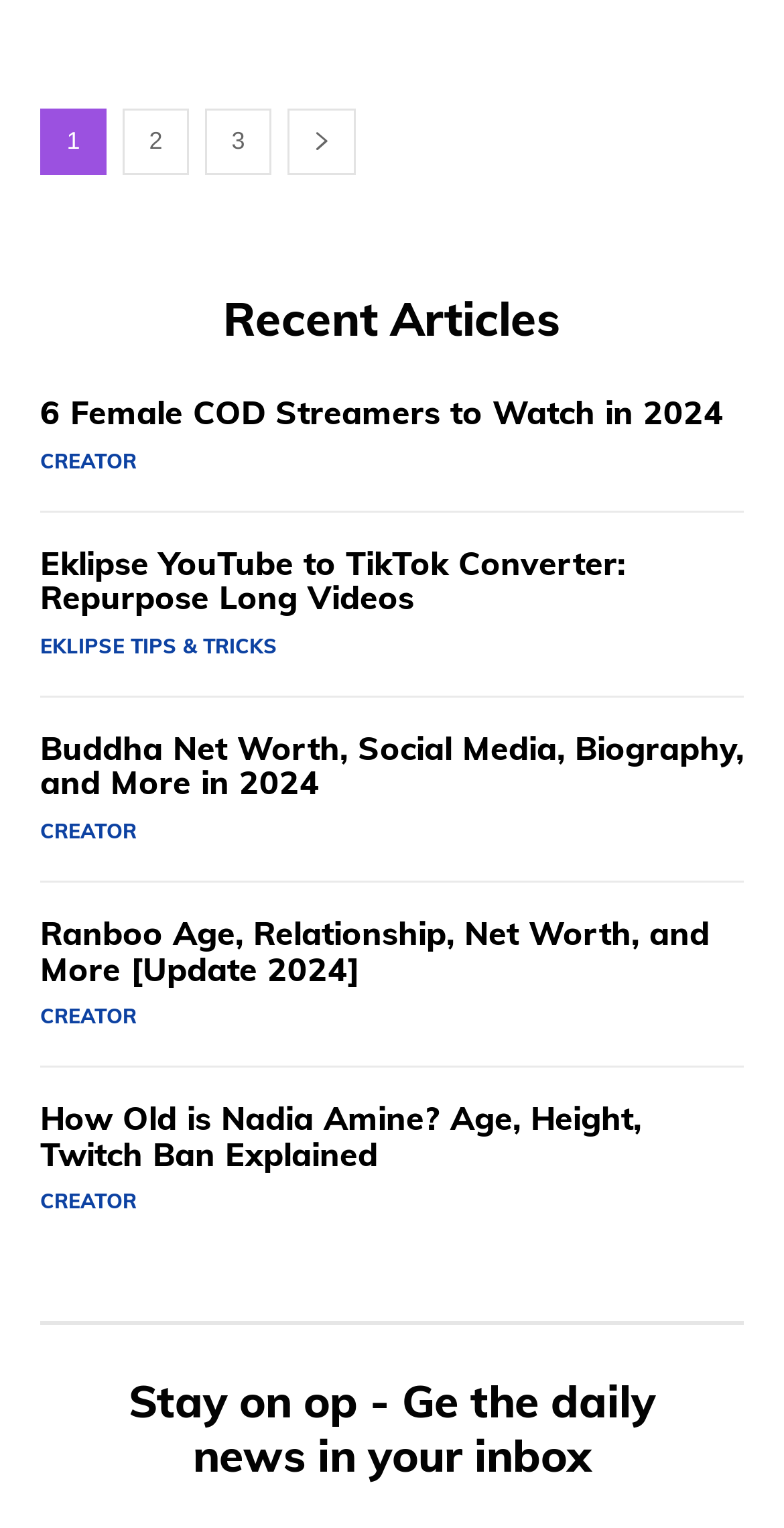Provide the bounding box coordinates for the specified HTML element described in this description: "2". The coordinates should be four float numbers ranging from 0 to 1, in the format [left, top, right, bottom].

[0.156, 0.071, 0.241, 0.114]